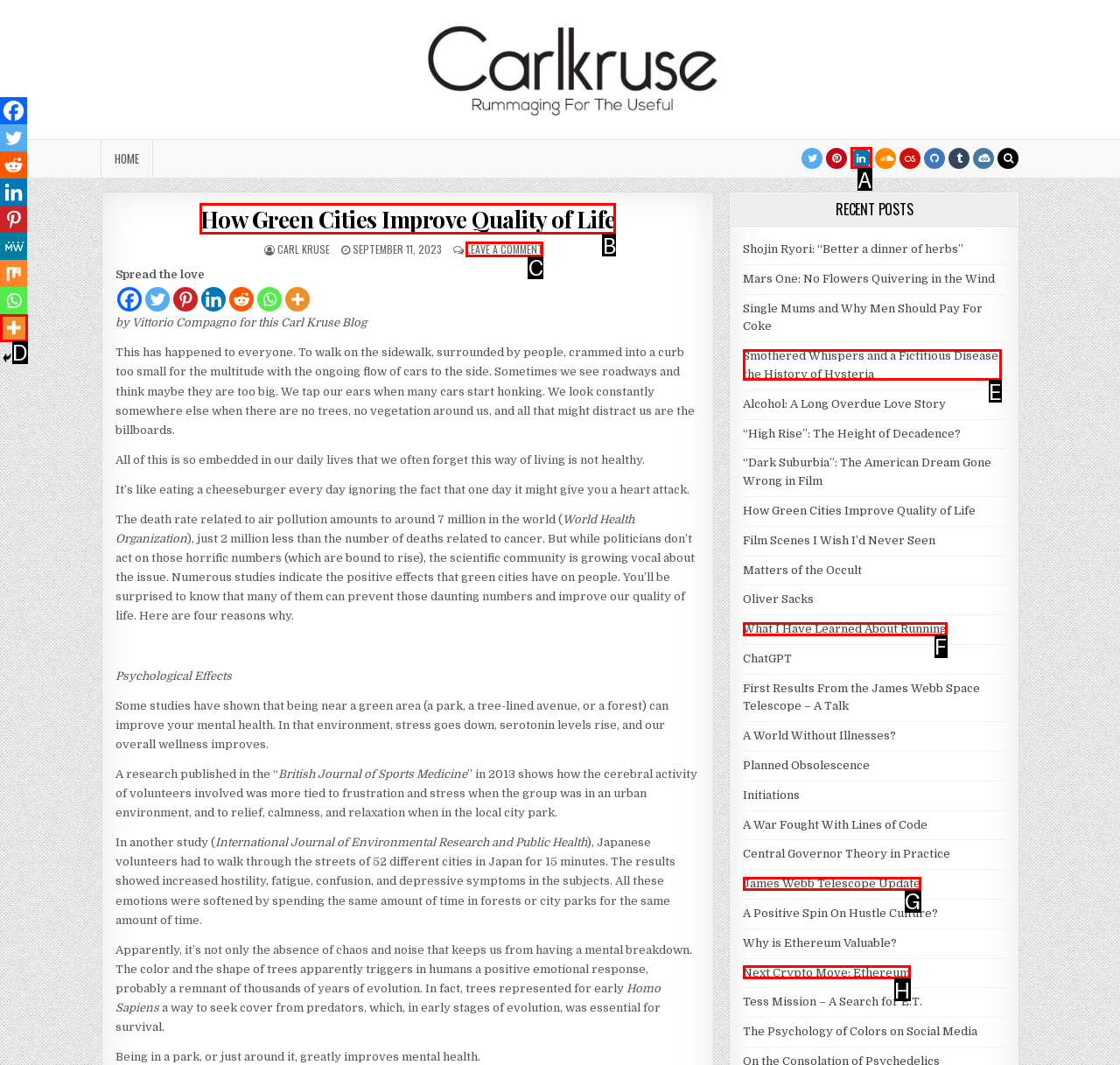Identify which HTML element aligns with the description: parent_node: Search name="s" placeholder=""
Answer using the letter of the correct choice from the options available.

None